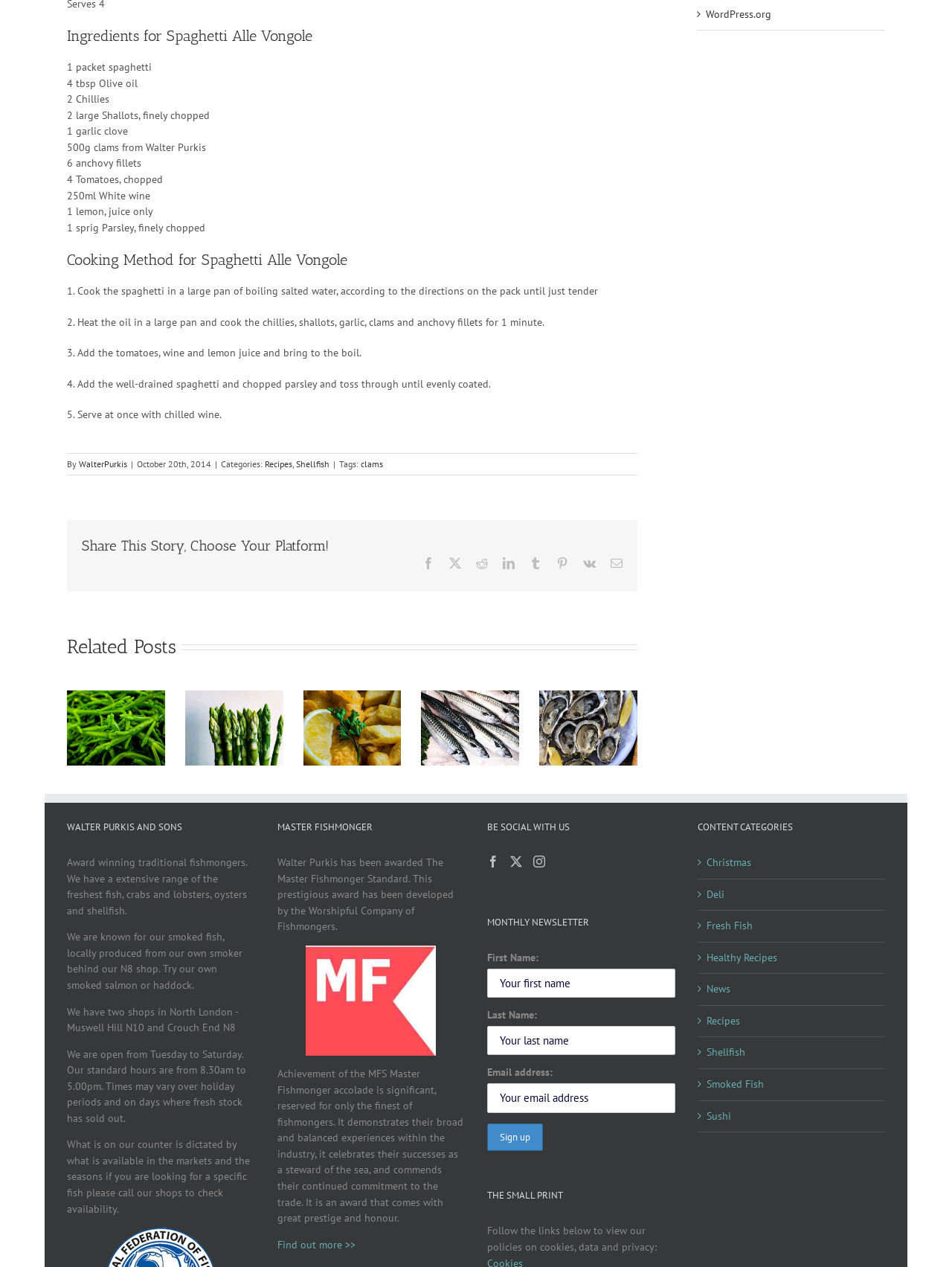Please locate the bounding box coordinates of the element that needs to be clicked to achieve the following instruction: "Learn more about Walter Purkis and Sons". The coordinates should be four float numbers between 0 and 1, i.e., [left, top, right, bottom].

[0.07, 0.647, 0.268, 0.658]